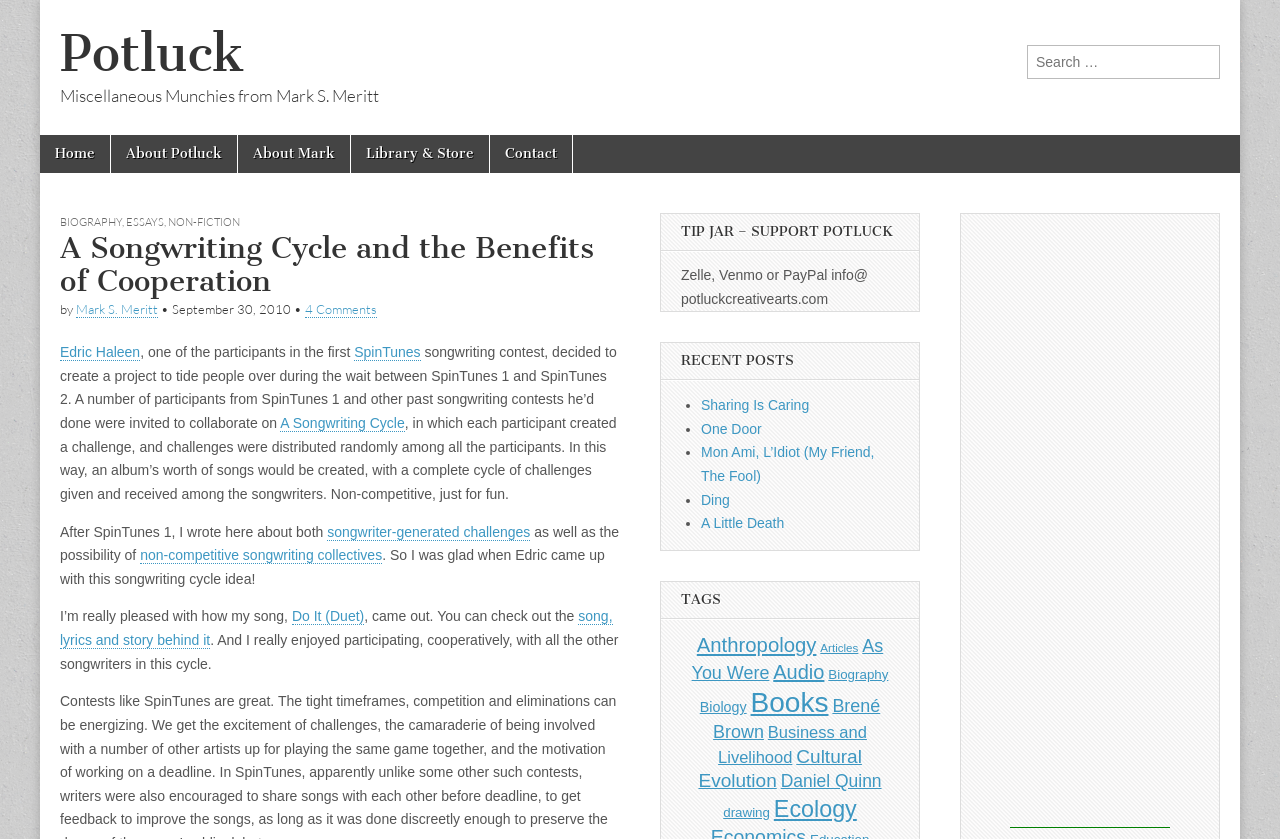Give a comprehensive overview of the webpage, including key elements.

The webpage is titled "A Songwriting Cycle and the Benefits of Cooperation – Potluck" and has a prominent link to "Potluck" at the top left corner. Below this, there is a heading "Miscellaneous Munchies from Mark S. Meritt" followed by a search bar with a label "Search for:".

On the top right corner, there is a main menu with links to "Home", "About Potluck", "About Mark", "Library & Store", and "Contact". Below this, there is a header section with links to "BIOGRAPHY", "ESSAYS", and "NON-FICTION".

The main content of the webpage is an article titled "A Songwriting Cycle and the Benefits of Cooperation" written by Mark S. Meritt. The article discusses a songwriting project where participants created challenges for each other, resulting in an album's worth of songs. The author is pleased with their own song, "Do It (Duet)", and enjoyed participating in the cooperative project.

On the right side of the webpage, there are several sections. The first section is titled "TIP JAR – SUPPORT POTLUCK" with information on how to support the website through Zelle, Venmo, or PayPal. Below this, there is a section titled "RECENT POSTS" with links to four recent articles. Further down, there is a section titled "TAGS" with links to various categories such as Anthropology, Articles, As You Were, and many others.

At the bottom of the webpage, there is an advertisement iframe.